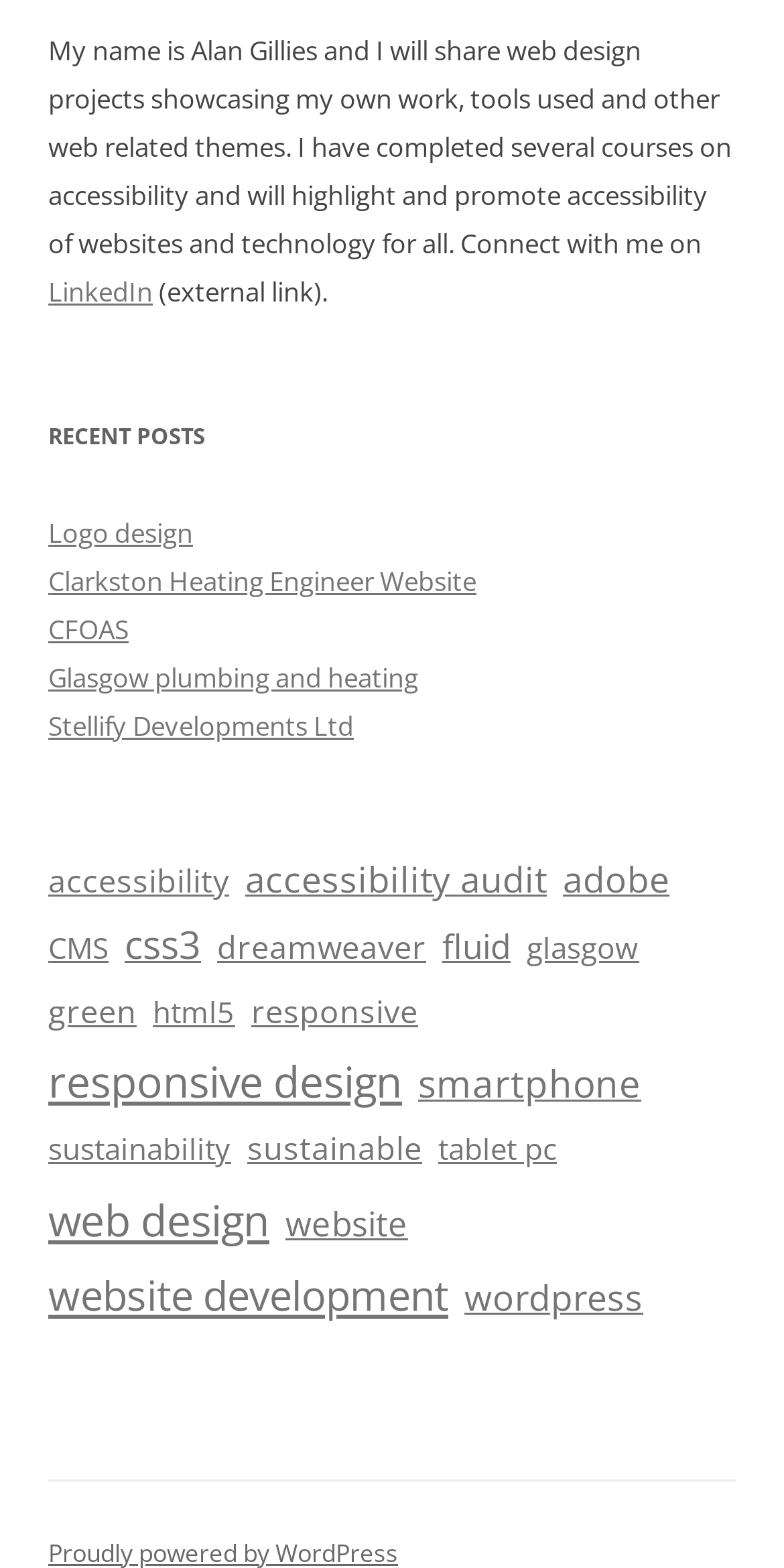Provide a one-word or short-phrase answer to the question:
How many links are under 'RECENT POSTS'?

7